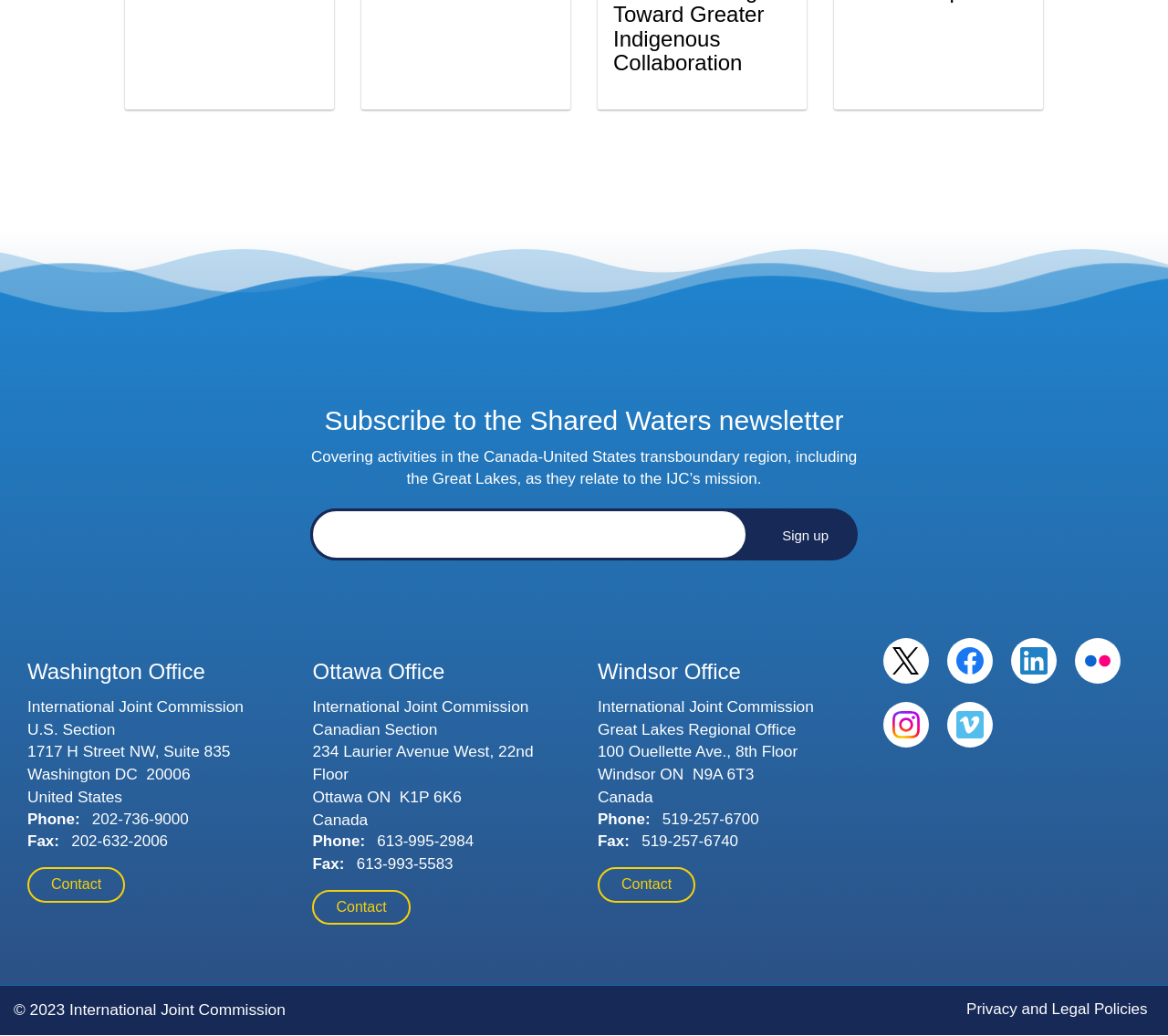What is the purpose of the 'Sign up' button?
Based on the visual details in the image, please answer the question thoroughly.

The 'Sign up' button is located below the 'Subscribe to the Shared Waters newsletter' heading and is accompanied by a textbox to input an email address. This suggests that the button is used to subscribe to the newsletter.